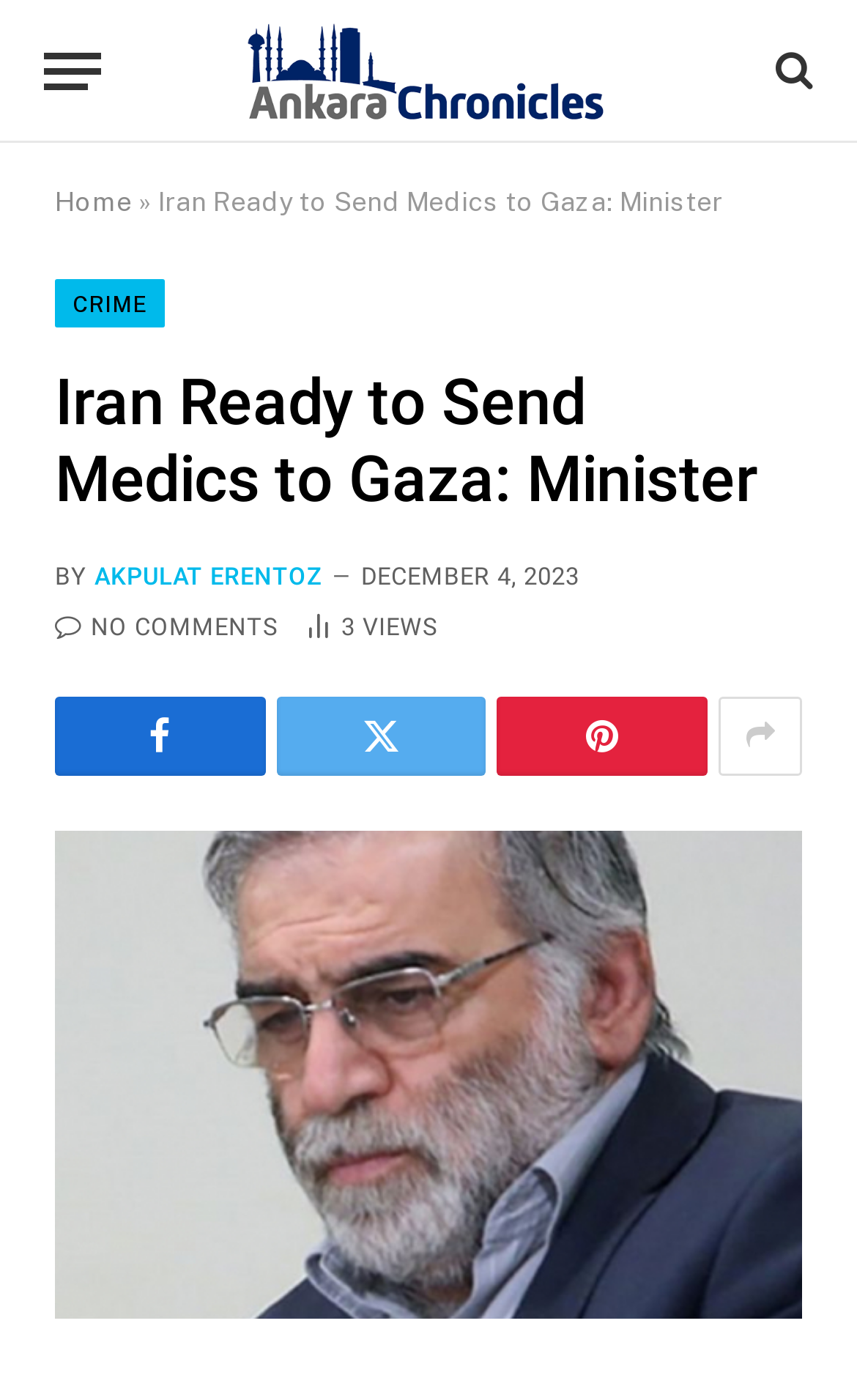What is the name of the website?
Look at the image and construct a detailed response to the question.

I determined the name of the website by looking at the link element with the text 'Ankara Chronicles' which is located at the top of the webpage, indicating it is the website's title.